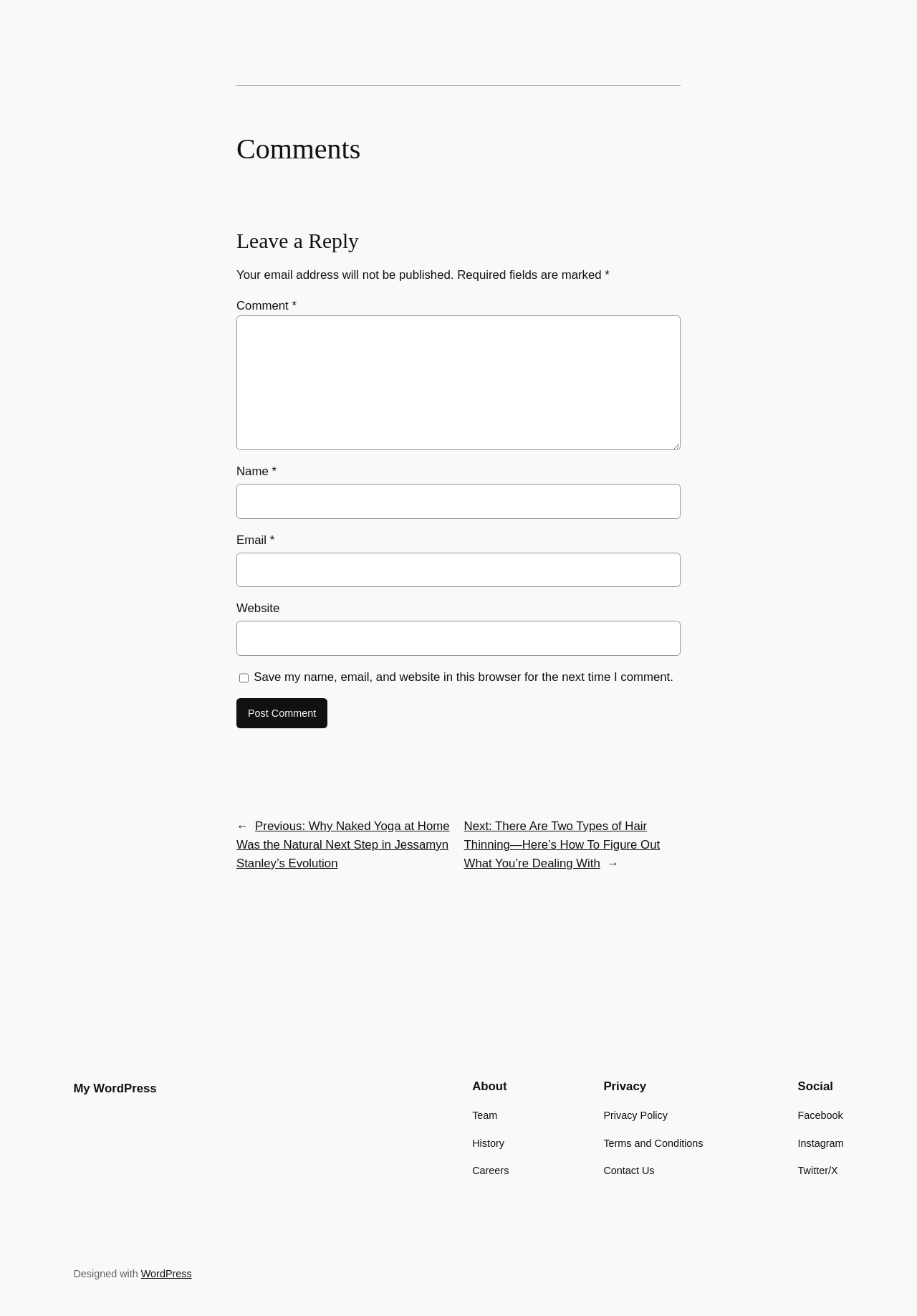Determine the bounding box of the UI element mentioned here: "Privacy Policy". The coordinates must be in the format [left, top, right, bottom] with values ranging from 0 to 1.

[0.658, 0.842, 0.728, 0.854]